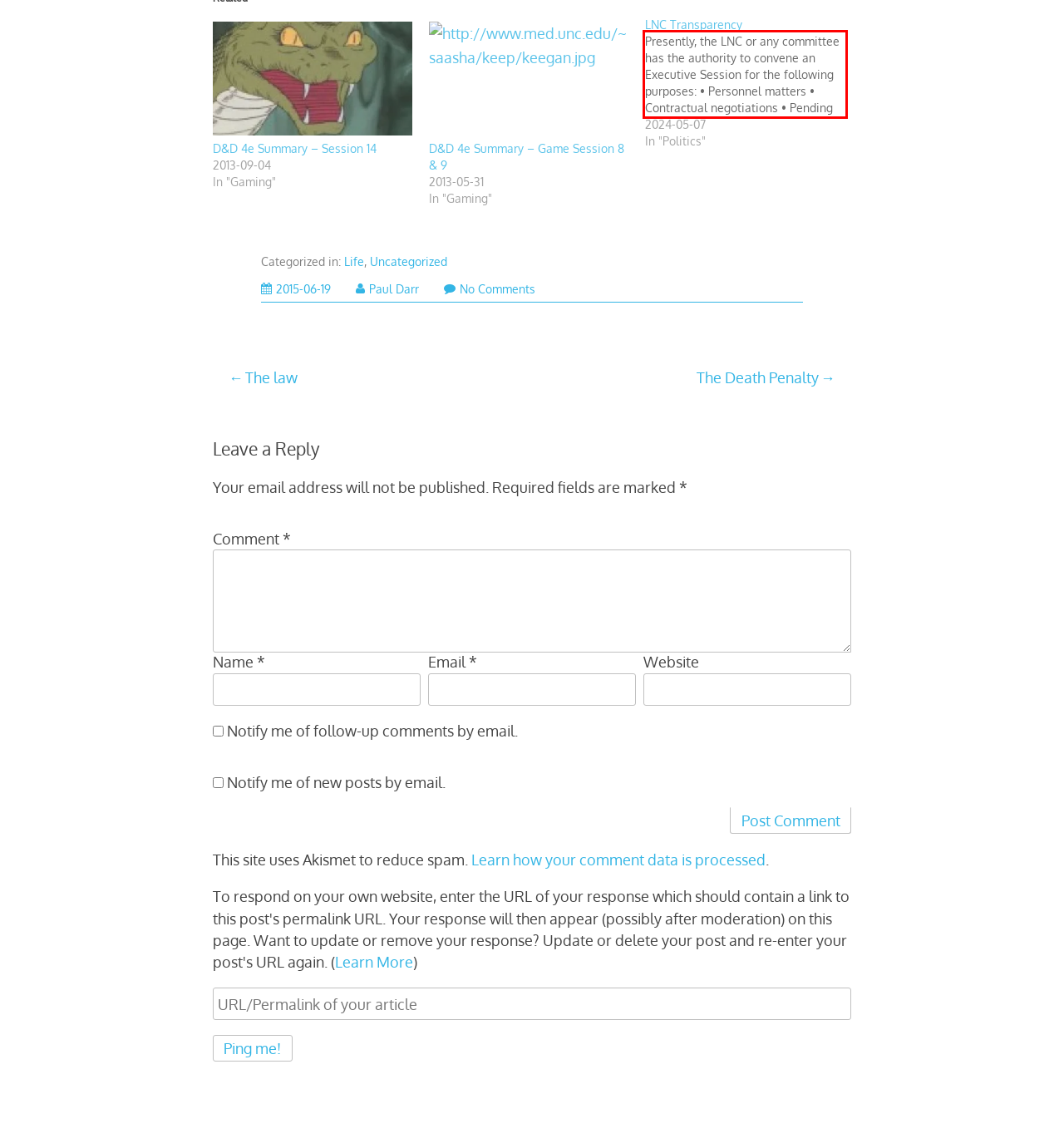Given a screenshot of a webpage with a red bounding box, please identify and retrieve the text inside the red rectangle.

Presently, the LNC or any committee has the authority to convene an Executive Session for the following purposes: • Personnel matters • Contractual negotiations • Pending or potential litigation • Political strategy requiring confidentiality During these sessions, the Secretary is responsible for recording session occurrence, which are subsequently made available…